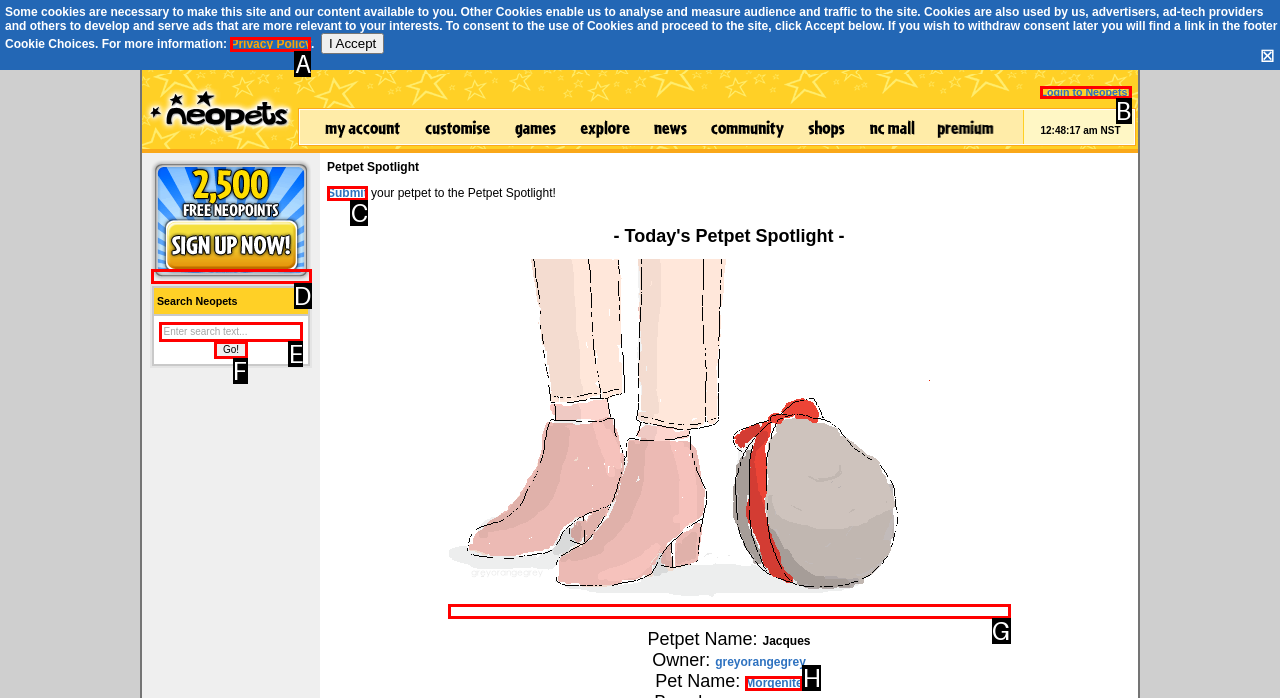Tell me the letter of the HTML element that best matches the description: Submit from the provided options.

C